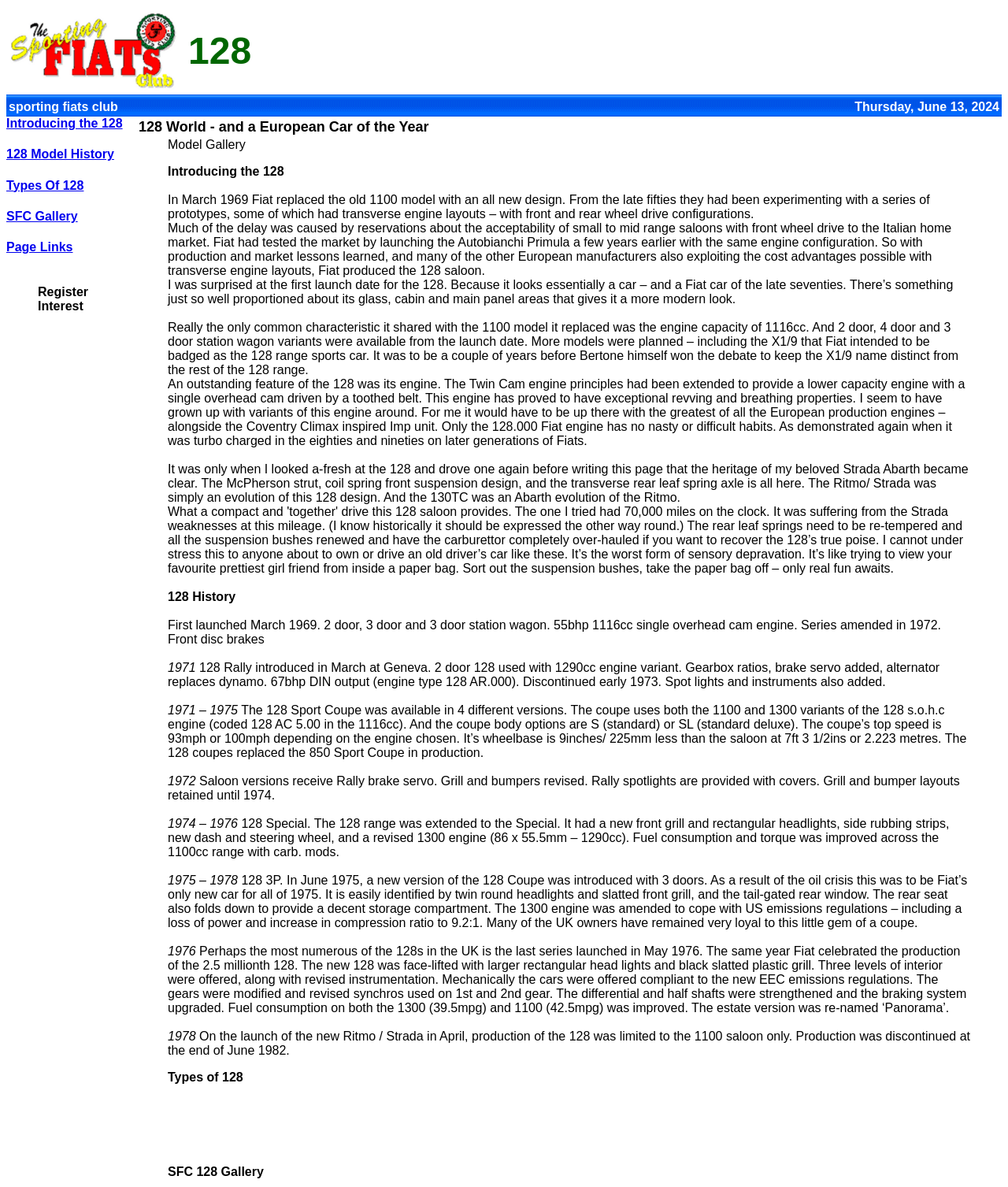What is the name of the sports car that Fiat intended to be badged as the 128 range sports car?
Observe the image and answer the question with a one-word or short phrase response.

X1/9